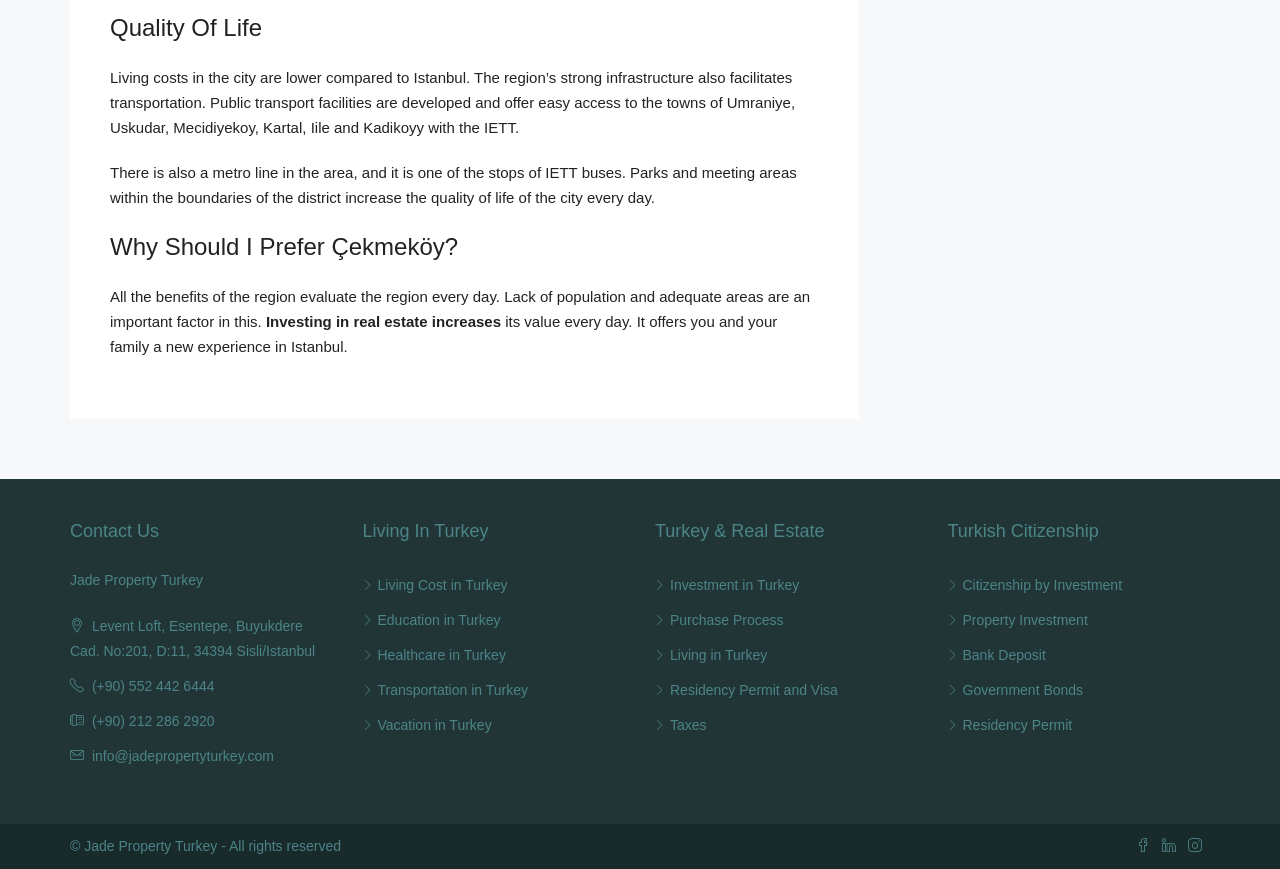Refer to the image and provide an in-depth answer to the question:
What is the region being described?

Based on the content of the webpage, specifically the heading 'Why Should I Prefer Çekmeköy?' and the surrounding text, it can be inferred that the region being described is Çekmeköy.